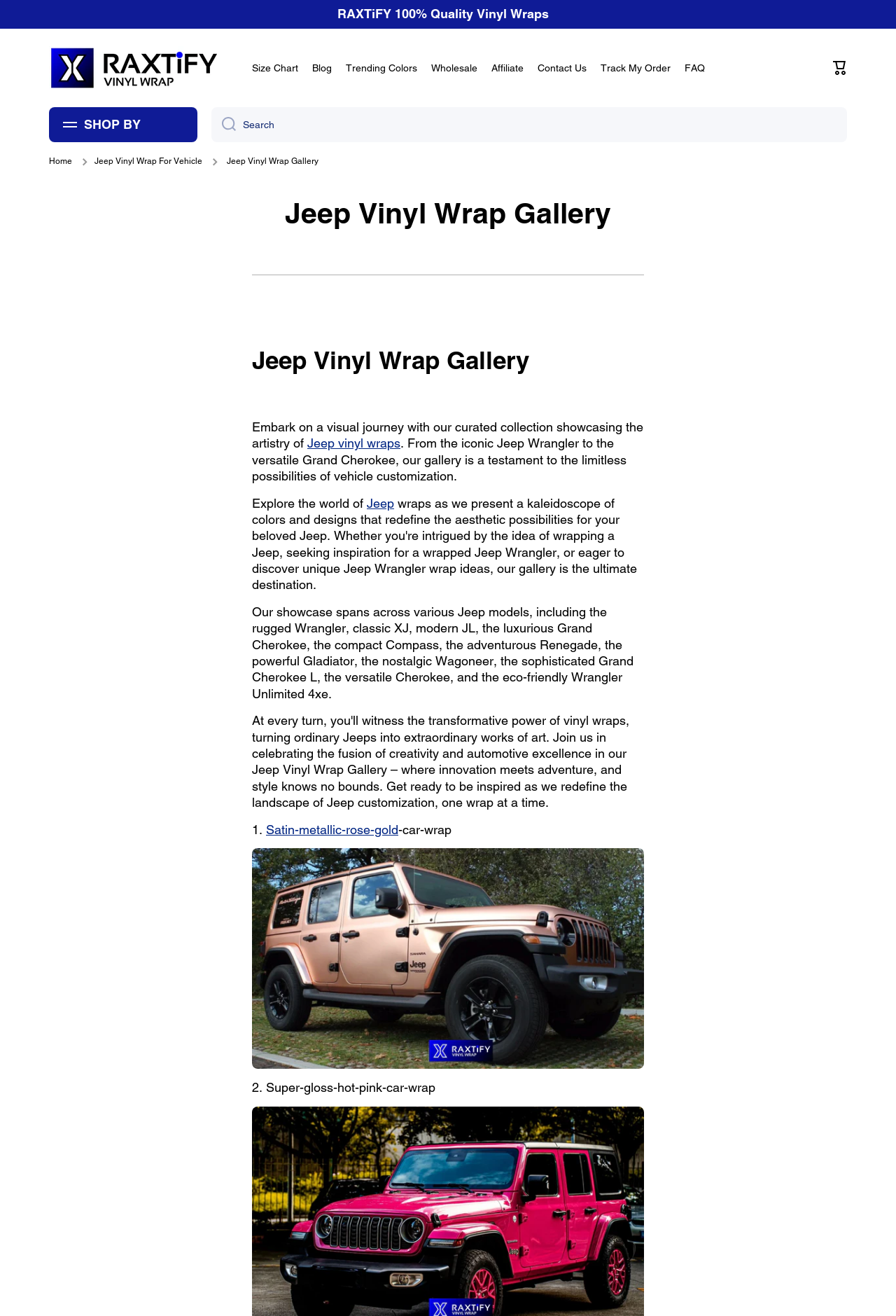What is the purpose of the search bar?
Answer the question with a single word or phrase derived from the image.

To search the website